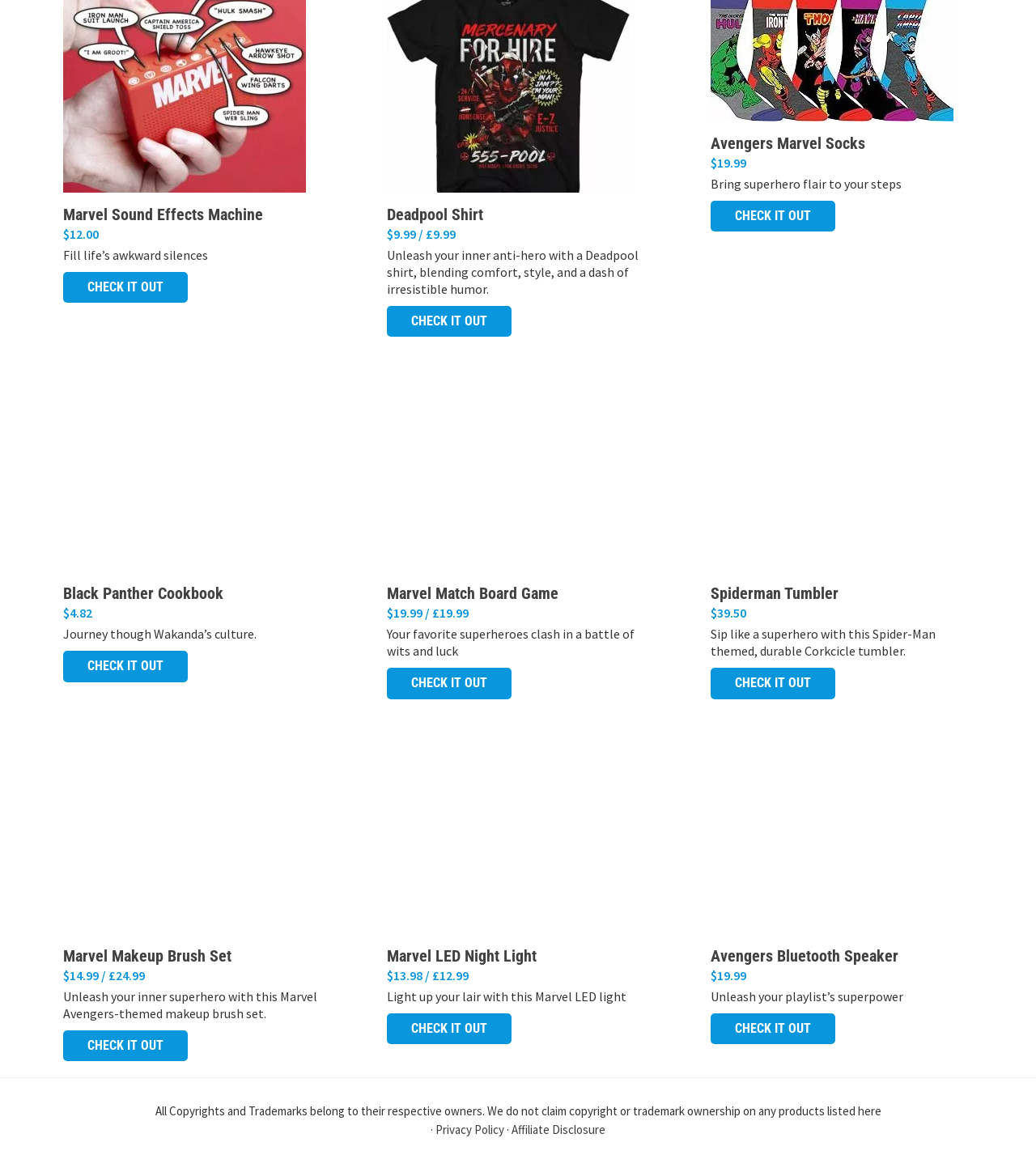What is the price of the Marvel Sound Effects Machine?
From the screenshot, provide a brief answer in one word or phrase.

$12.00